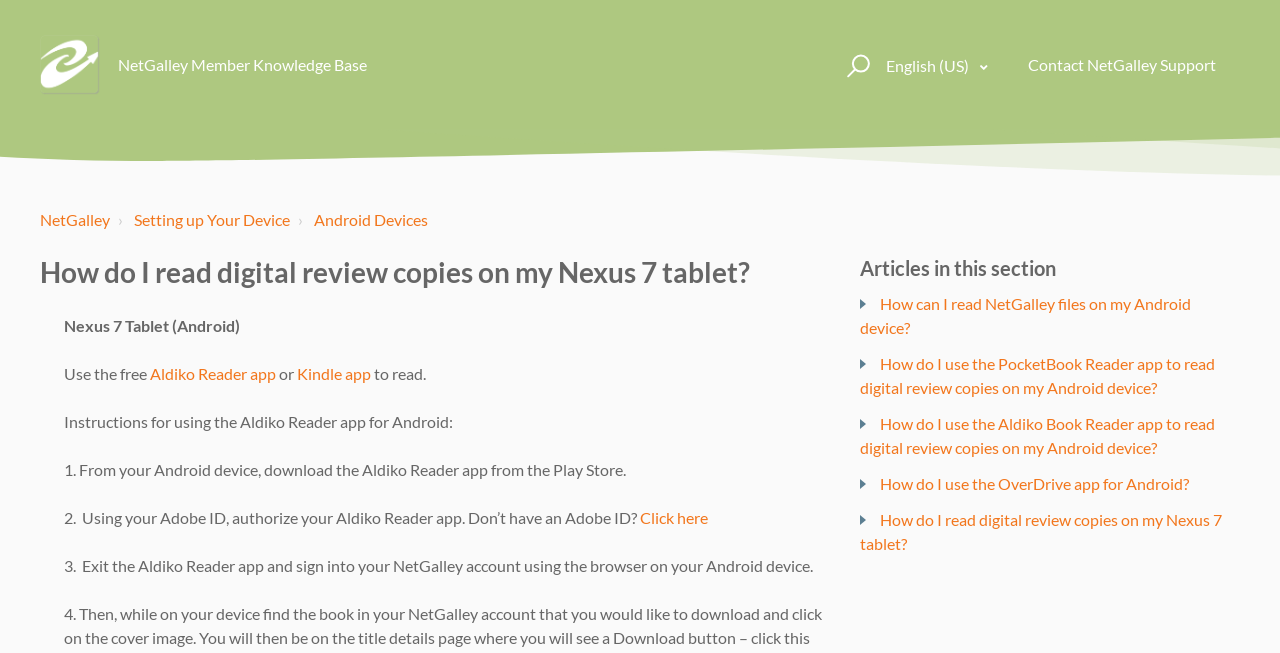Pinpoint the bounding box coordinates of the clickable area necessary to execute the following instruction: "Read about Setting up Your Device". The coordinates should be given as four float numbers between 0 and 1, namely [left, top, right, bottom].

[0.088, 0.319, 0.227, 0.355]